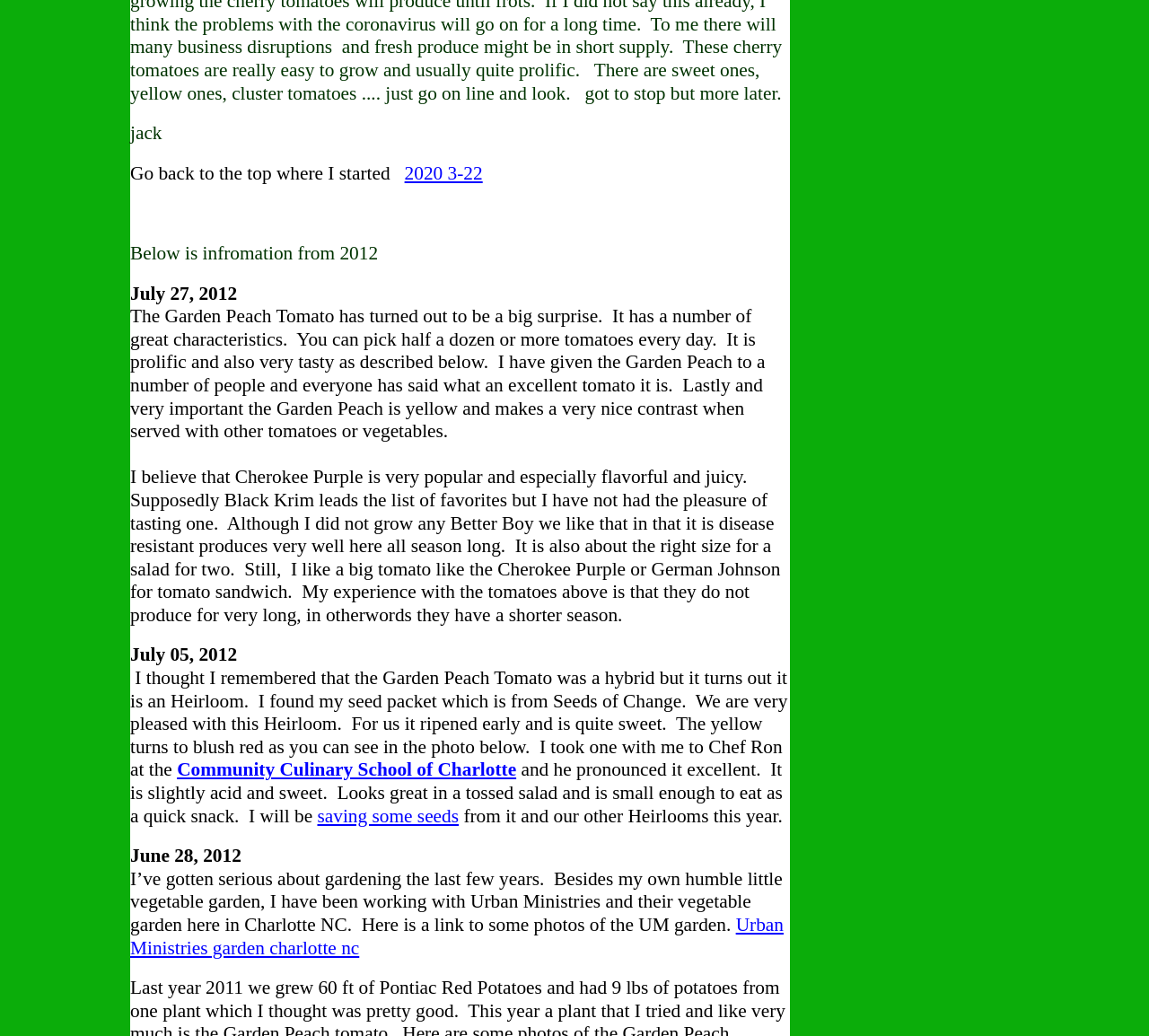What is the name of the school mentioned in the text?
From the image, respond using a single word or phrase.

Community Culinary School of Charlotte